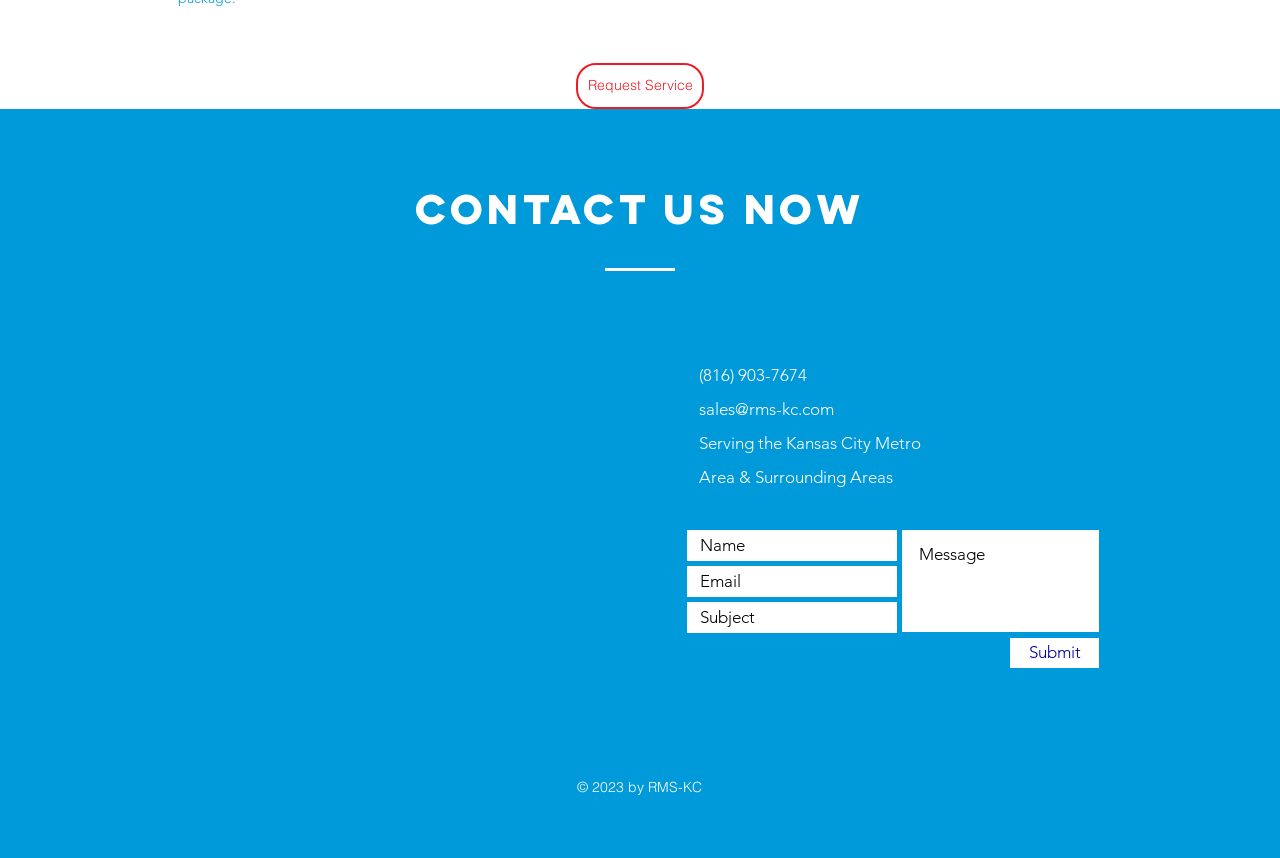Please provide the bounding box coordinate of the region that matches the element description: Request Service. Coordinates should be in the format (top-left x, top-left y, bottom-right x, bottom-right y) and all values should be between 0 and 1.

[0.45, 0.073, 0.55, 0.127]